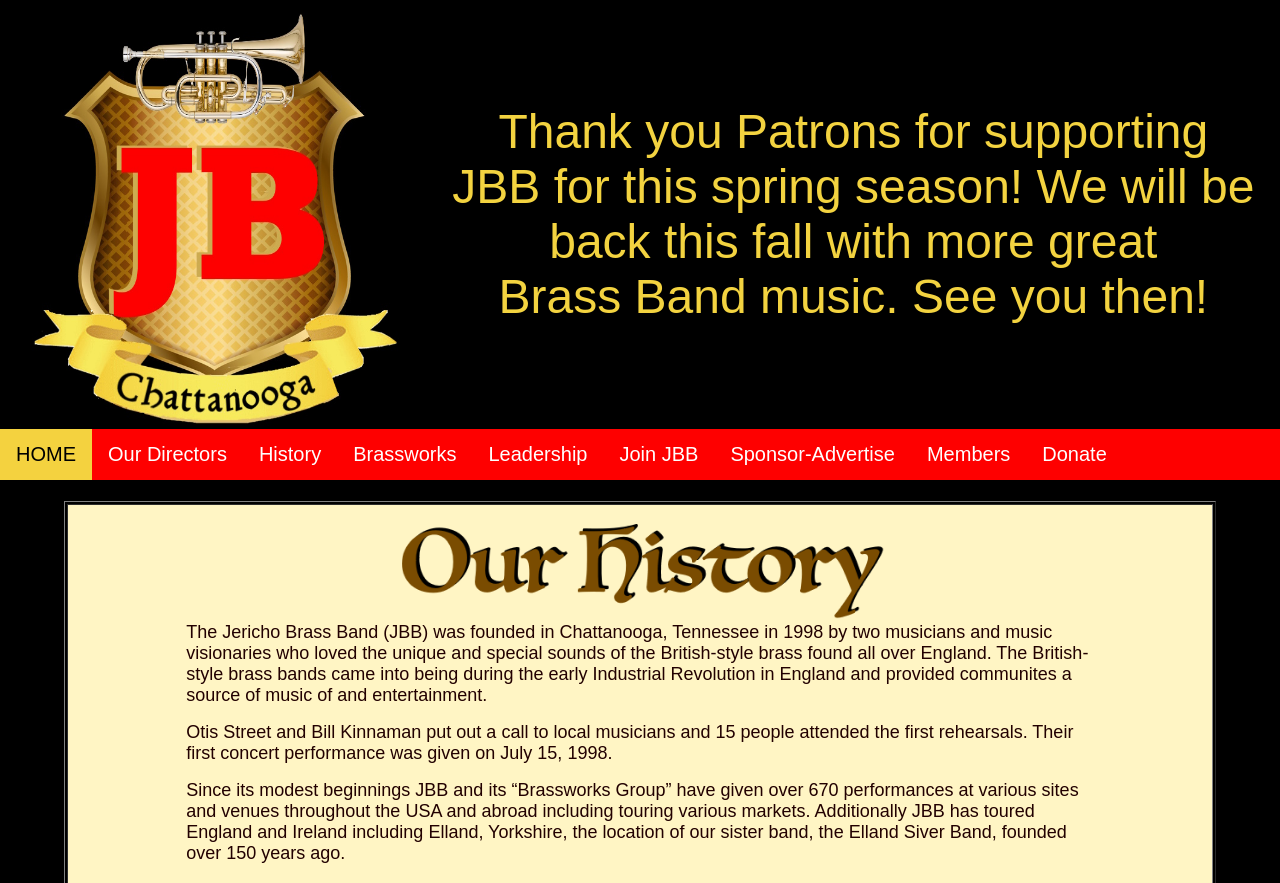Please determine the bounding box coordinates of the section I need to click to accomplish this instruction: "Learn about History".

[0.19, 0.485, 0.263, 0.543]